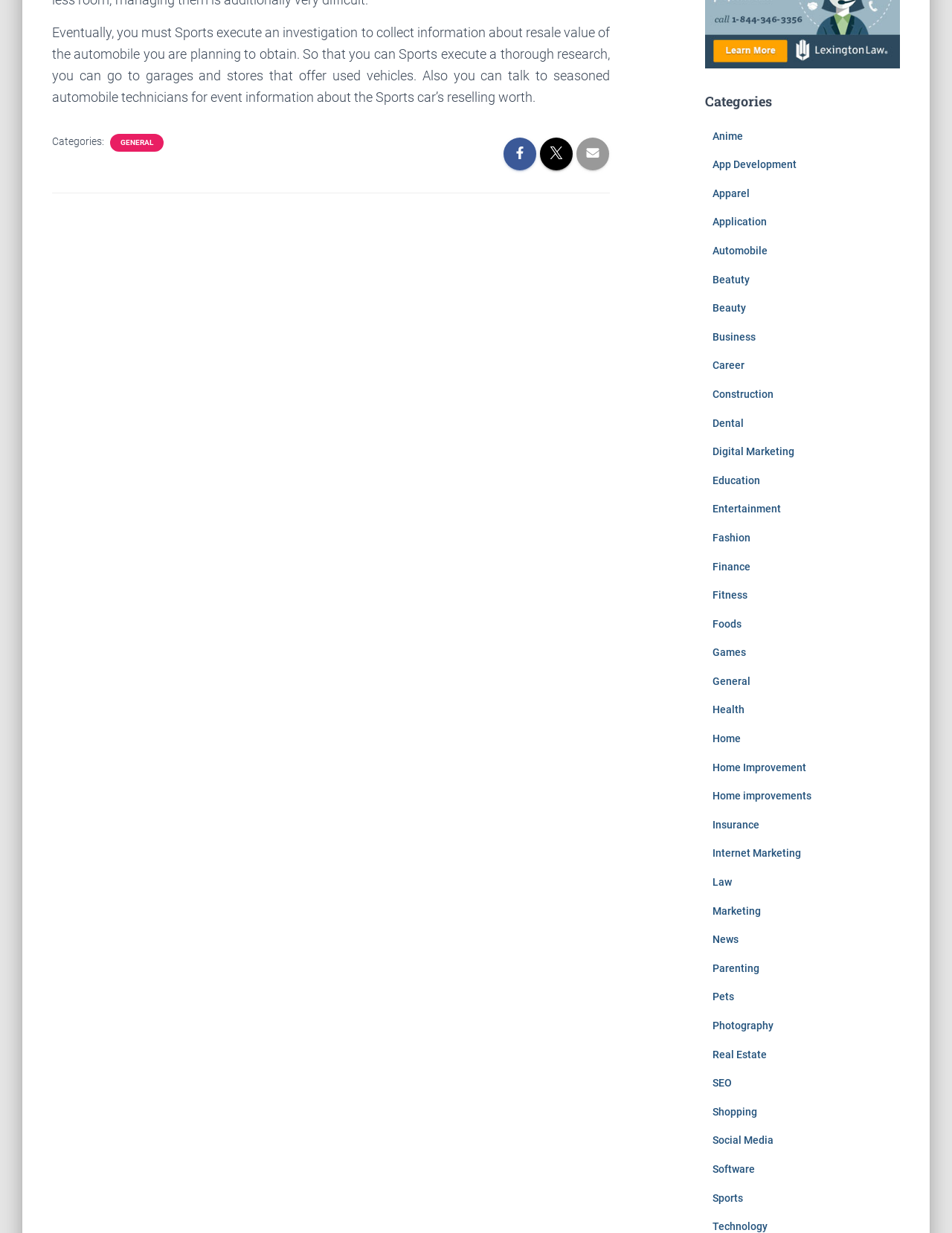Show the bounding box coordinates for the element that needs to be clicked to execute the following instruction: "Explore the Sports category". Provide the coordinates in the form of four float numbers between 0 and 1, i.e., [left, top, right, bottom].

[0.748, 0.967, 0.78, 0.976]